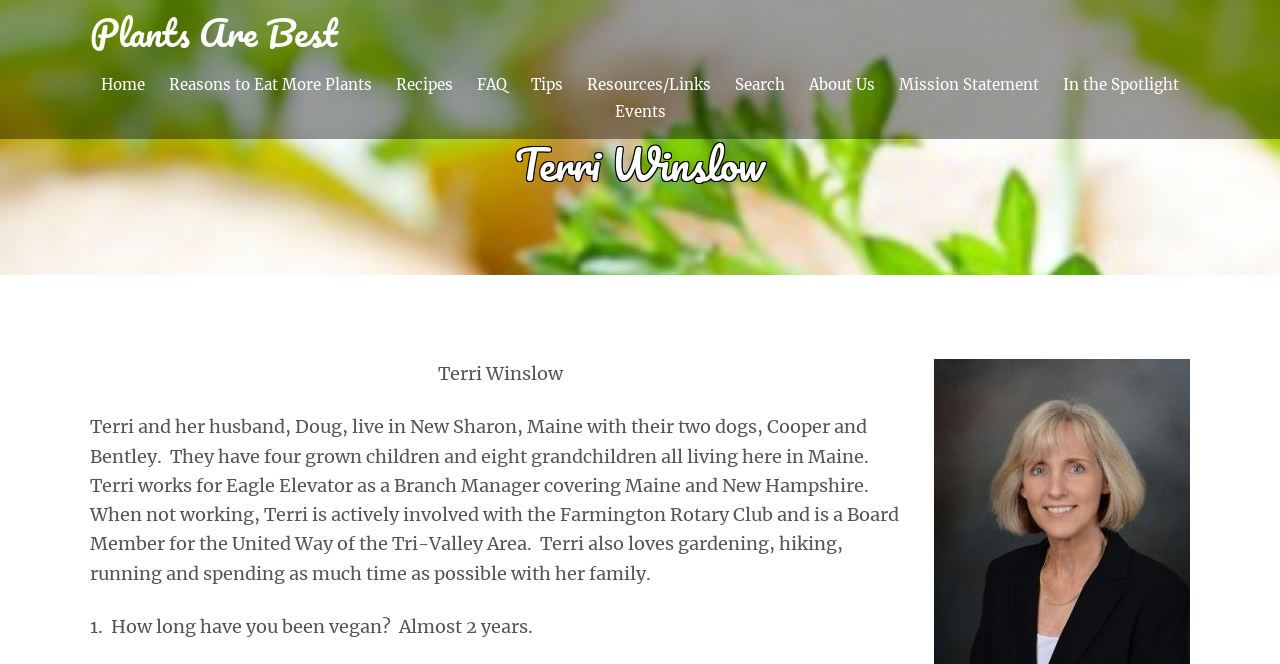Determine the bounding box of the UI element mentioned here: "About Us". The coordinates must be in the format [left, top, right, bottom] with values ranging from 0 to 1.

[0.632, 0.111, 0.684, 0.145]